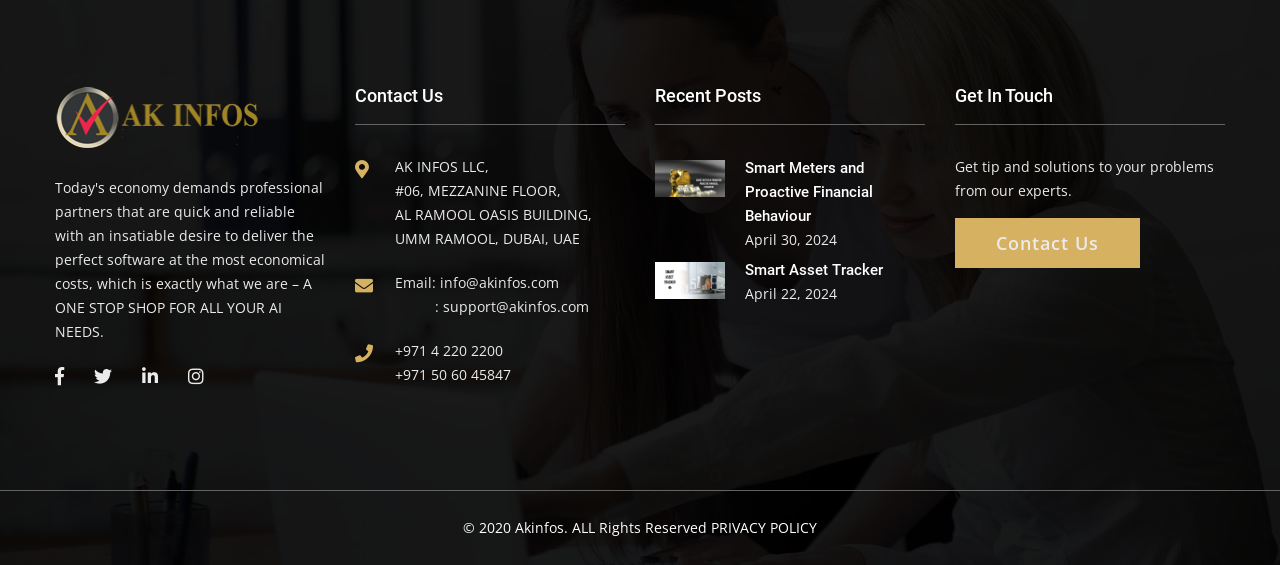Determine the bounding box coordinates of the area to click in order to meet this instruction: "View Contact Us page".

[0.277, 0.145, 0.488, 0.221]